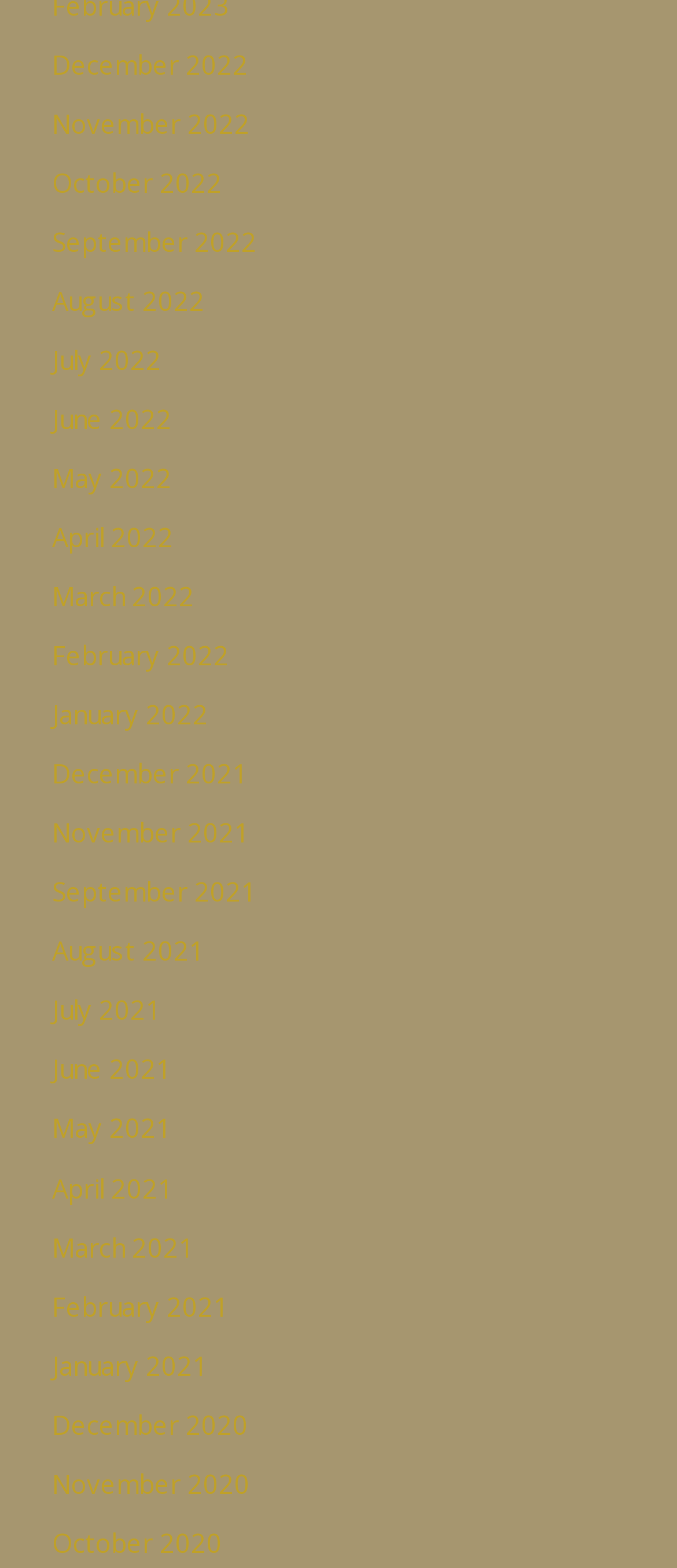What is the earliest month listed?
Could you please answer the question thoroughly and with as much detail as possible?

By examining the list of links, I can see that the earliest month listed is December 2020, which is the last link in the list.